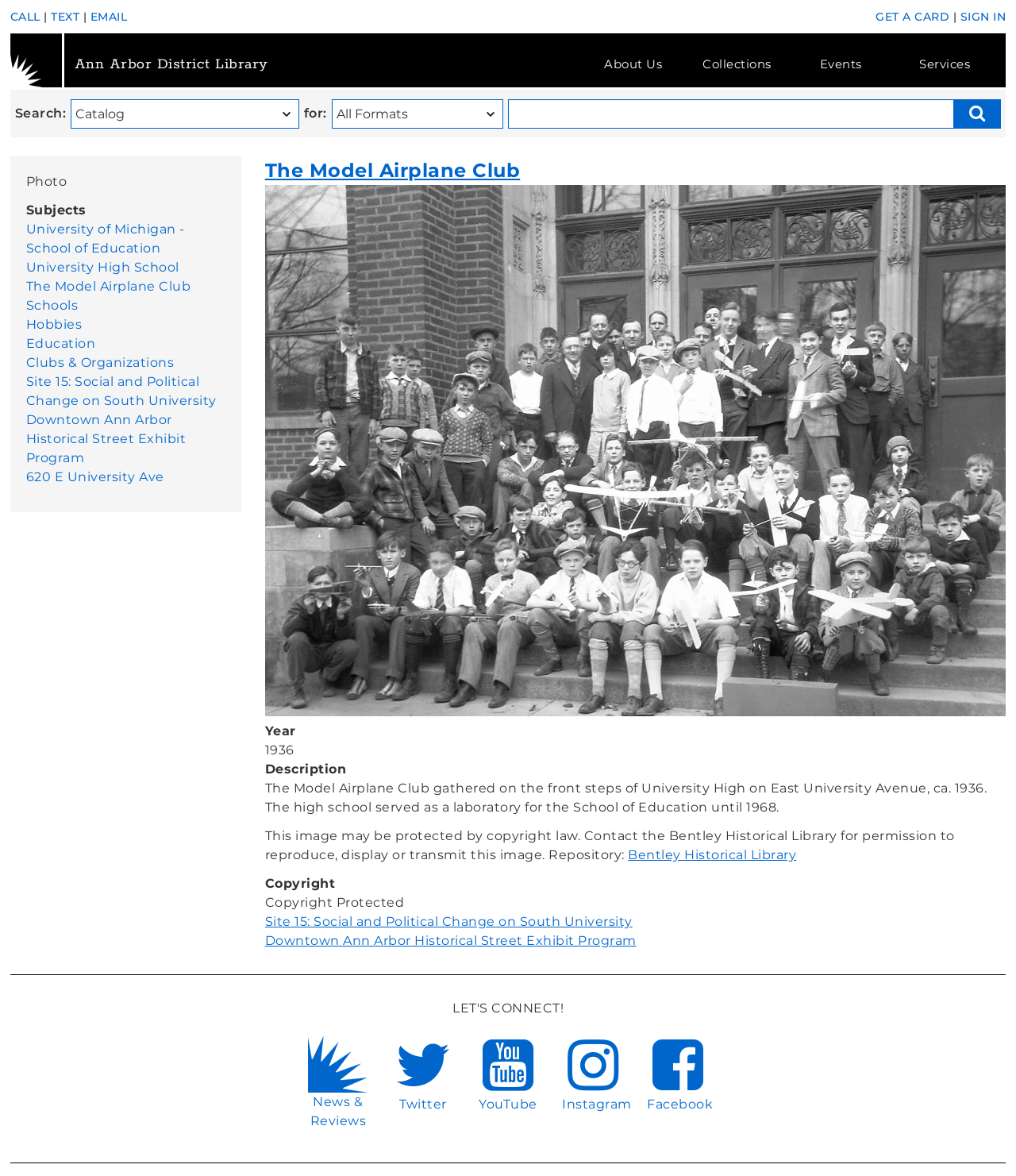Using the provided element description "parent_node: The Model Airplane Club", determine the bounding box coordinates of the UI element.

[0.261, 0.599, 0.99, 0.612]